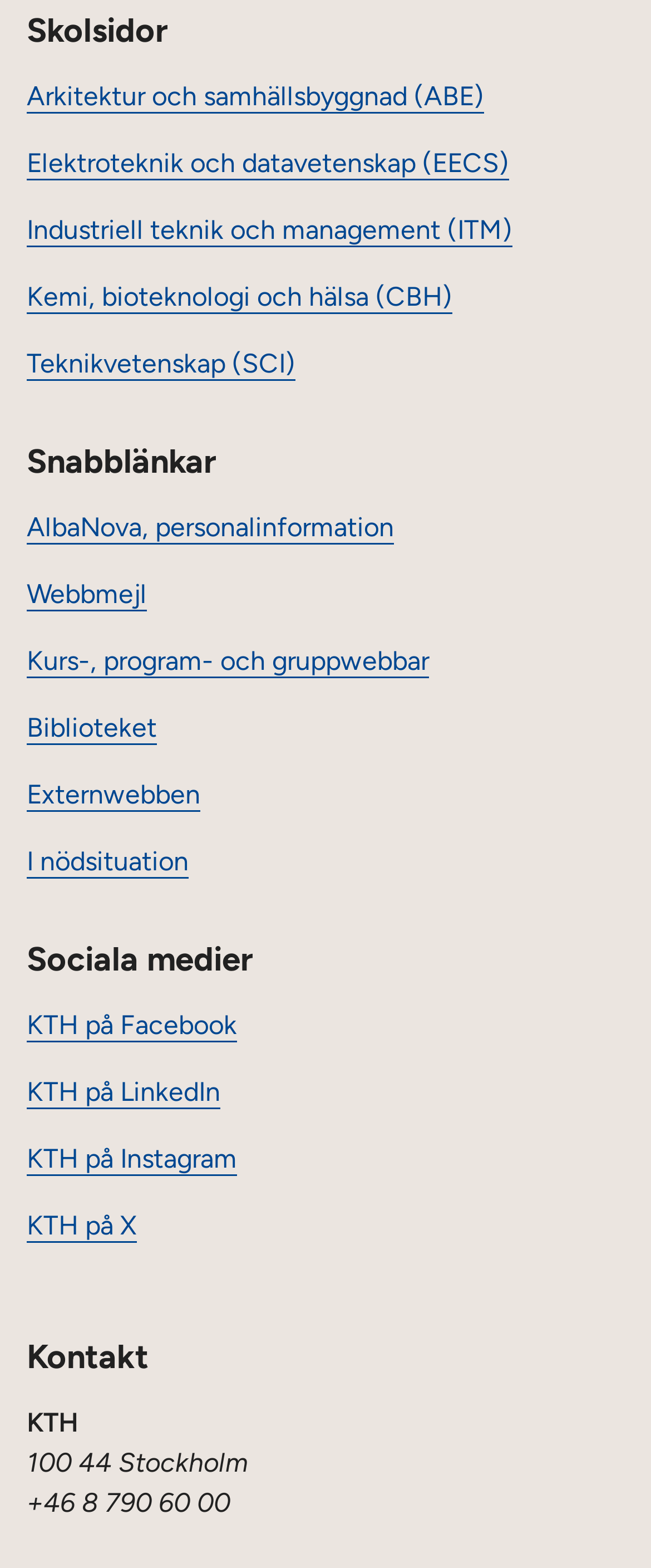Determine the coordinates of the bounding box for the clickable area needed to execute this instruction: "Check the price of gold processing machines".

None